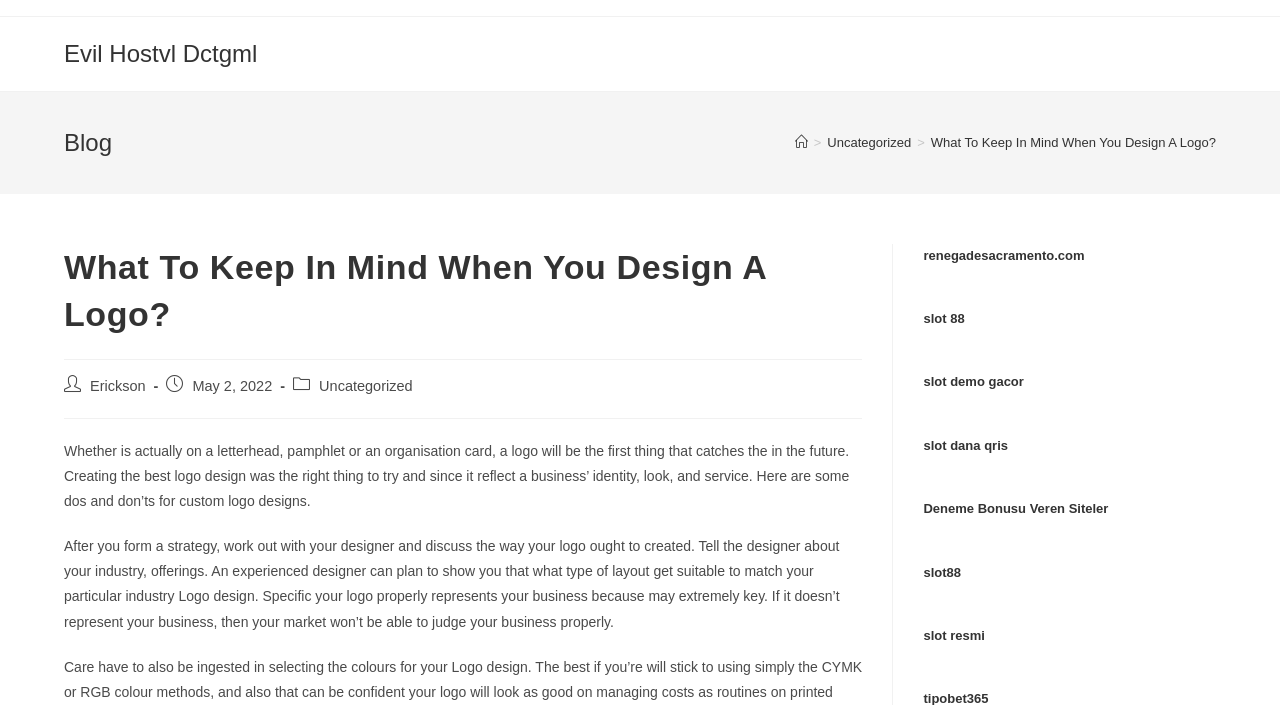Give a concise answer using one word or a phrase to the following question:
What should you discuss with your designer when creating a logo?

industry and offerings